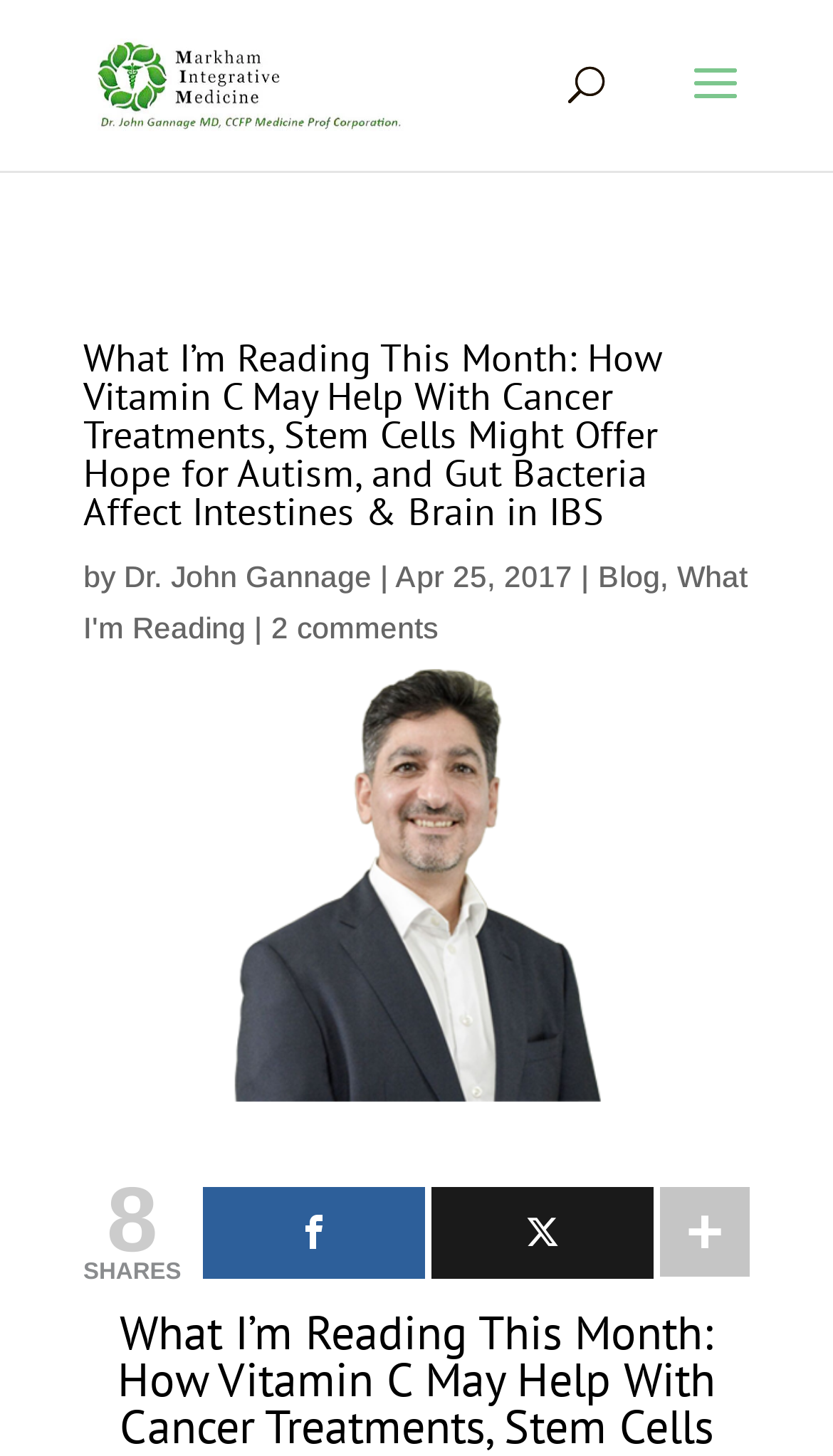Find the bounding box coordinates for the HTML element described in this sentence: "Dr. John Gannage". Provide the coordinates as four float numbers between 0 and 1, in the format [left, top, right, bottom].

[0.149, 0.384, 0.446, 0.408]